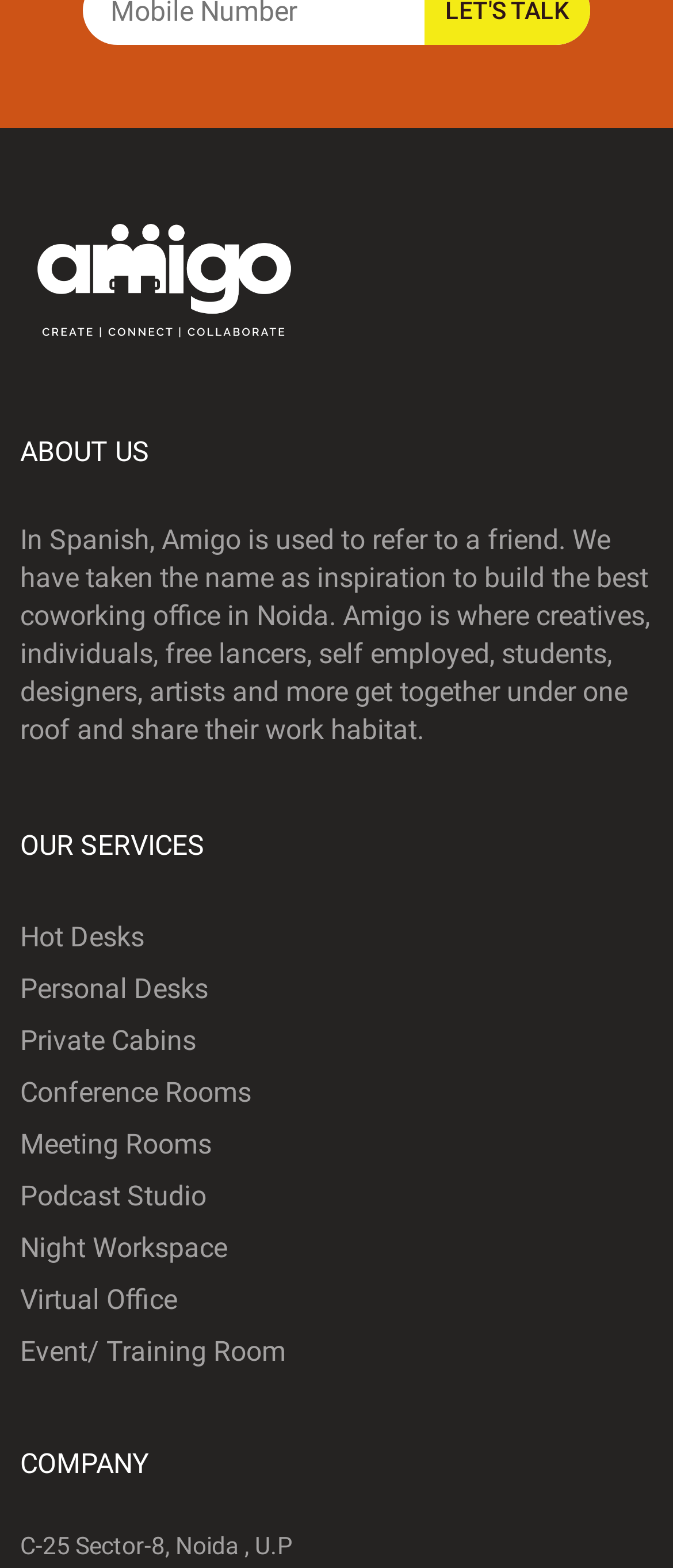Specify the bounding box coordinates of the element's area that should be clicked to execute the given instruction: "check company address". The coordinates should be four float numbers between 0 and 1, i.e., [left, top, right, bottom].

[0.03, 0.977, 0.435, 0.995]